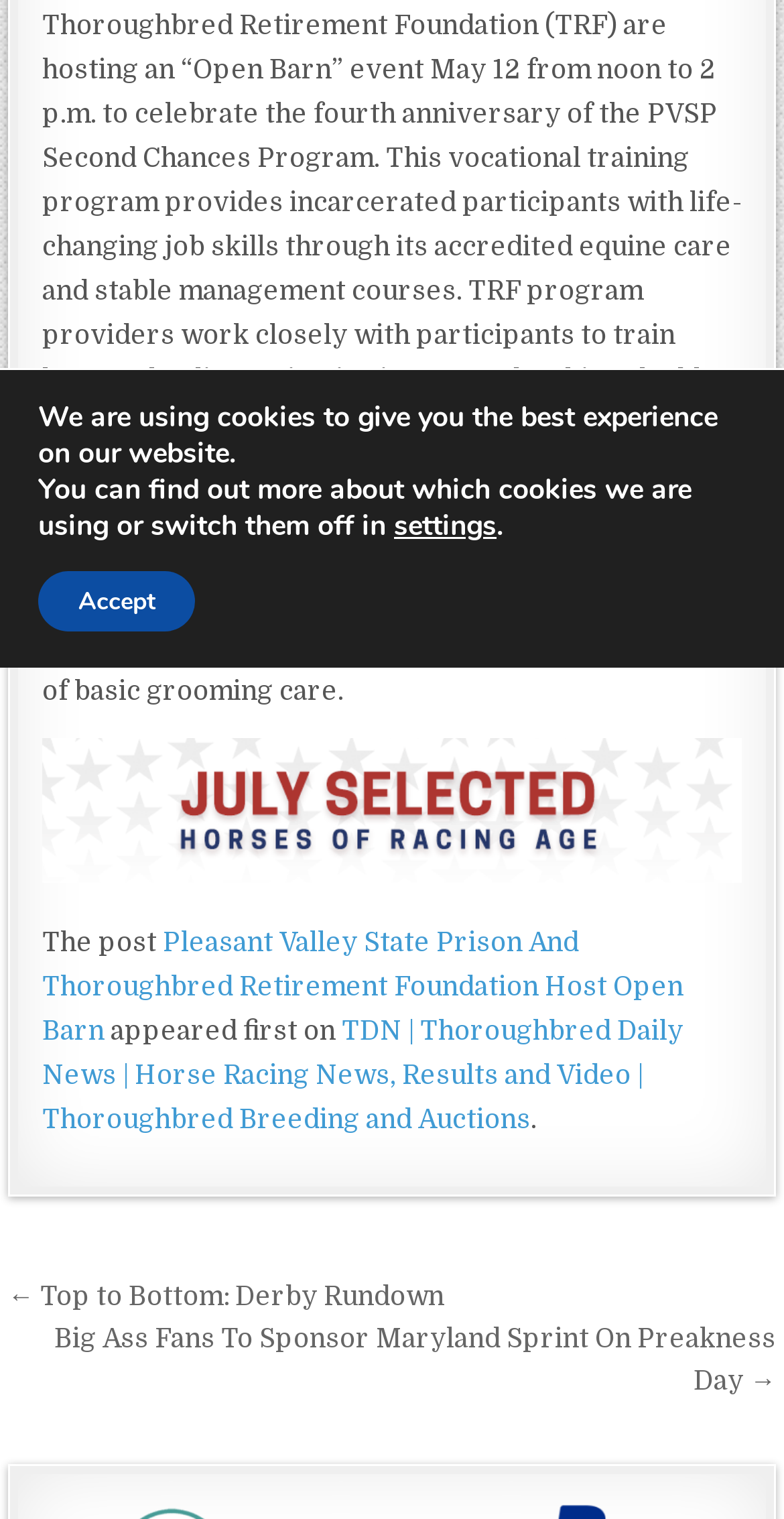Locate the bounding box of the UI element defined by this description: "settings". The coordinates should be given as four float numbers between 0 and 1, formatted as [left, top, right, bottom].

[0.503, 0.335, 0.633, 0.359]